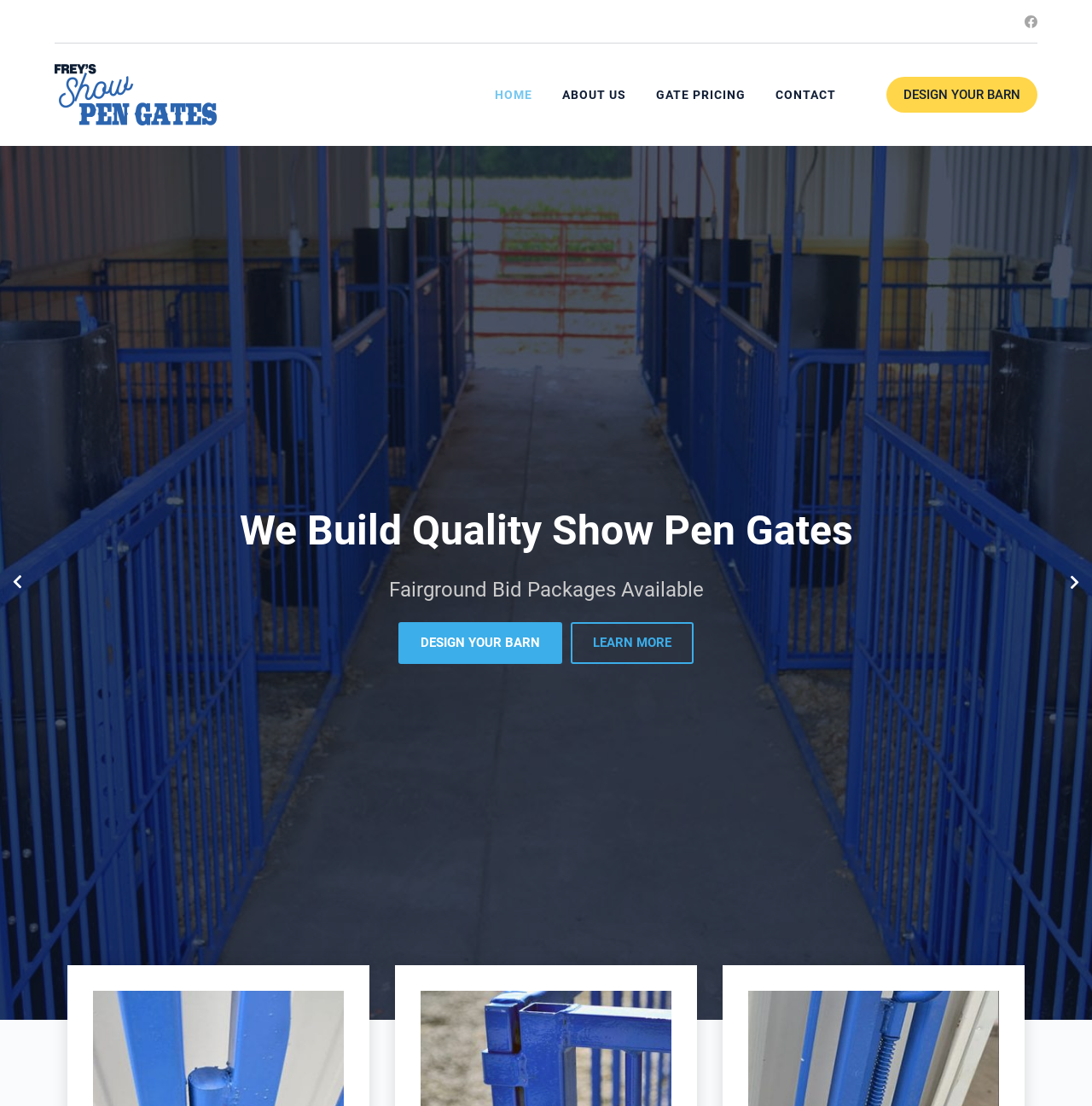What is the company name?
Look at the screenshot and respond with a single word or phrase.

Frey's Show Pen Gates